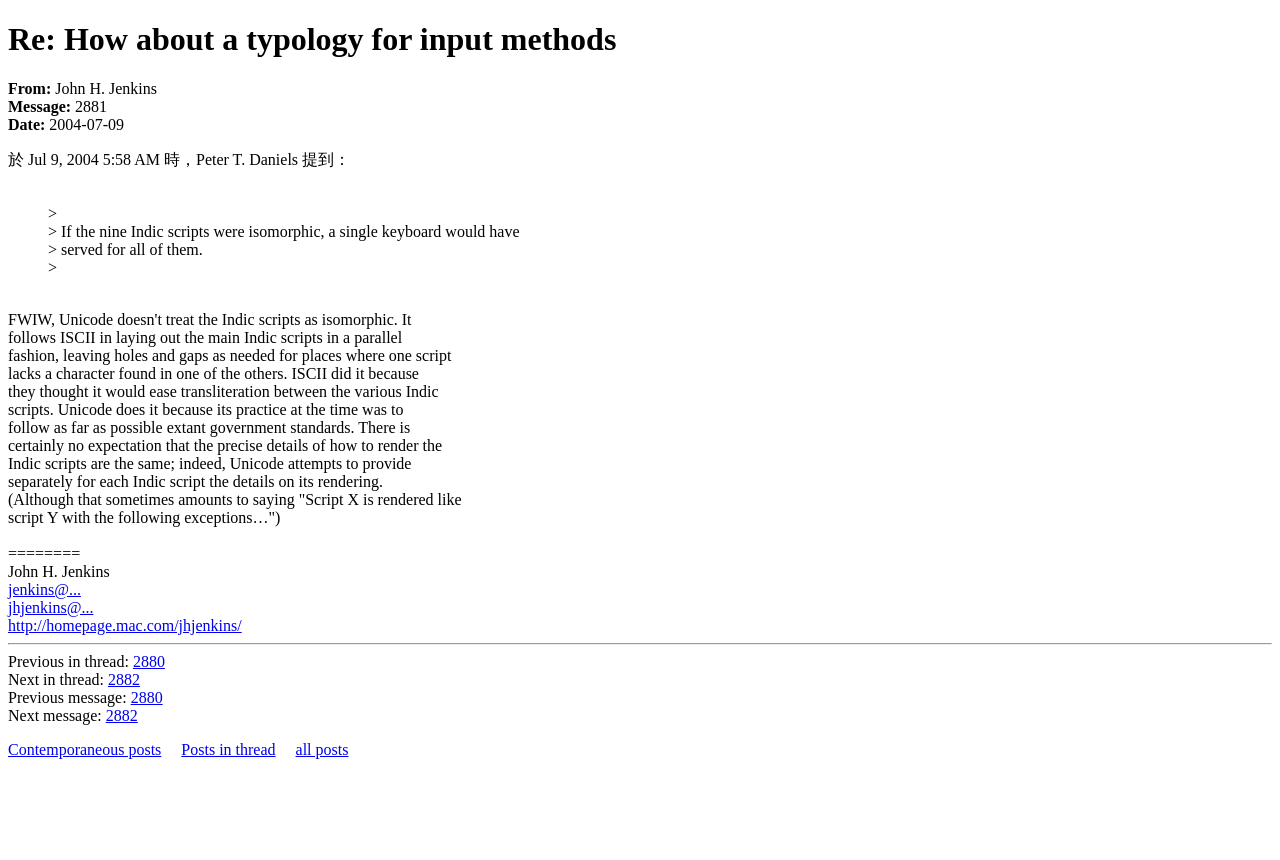What is the date of the message?
Respond to the question with a well-detailed and thorough answer.

I found the date of the message by looking at the 'Date:' section, which is located near the top of the webpage. The text '2004-07-09' is displayed next to the 'Date:' label.